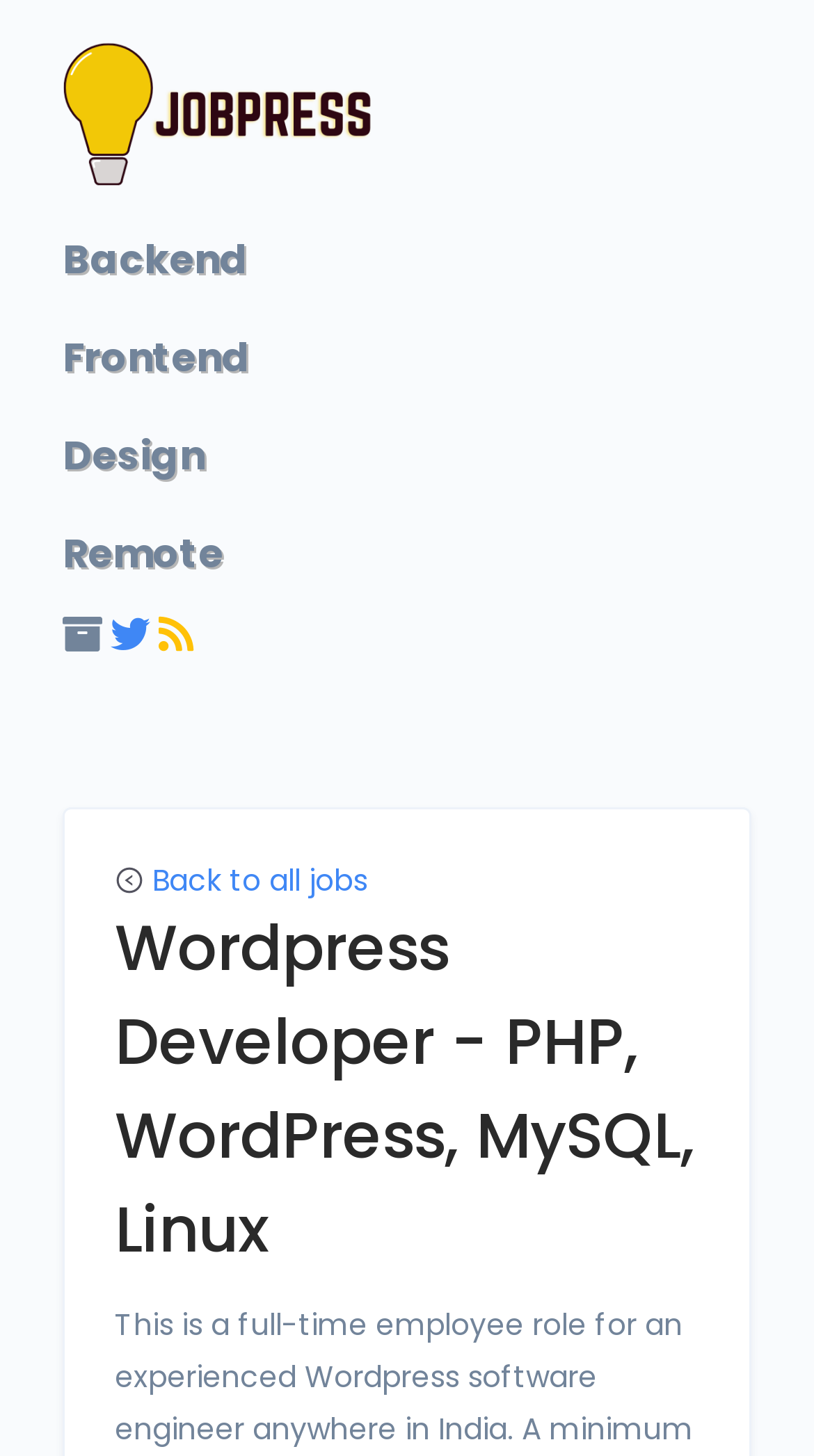How many social media links are there?
Look at the screenshot and provide an in-depth answer.

I counted the number of links with Unicode characters, which are often used to represent social media icons. There are three such links, indicating three social media platforms.